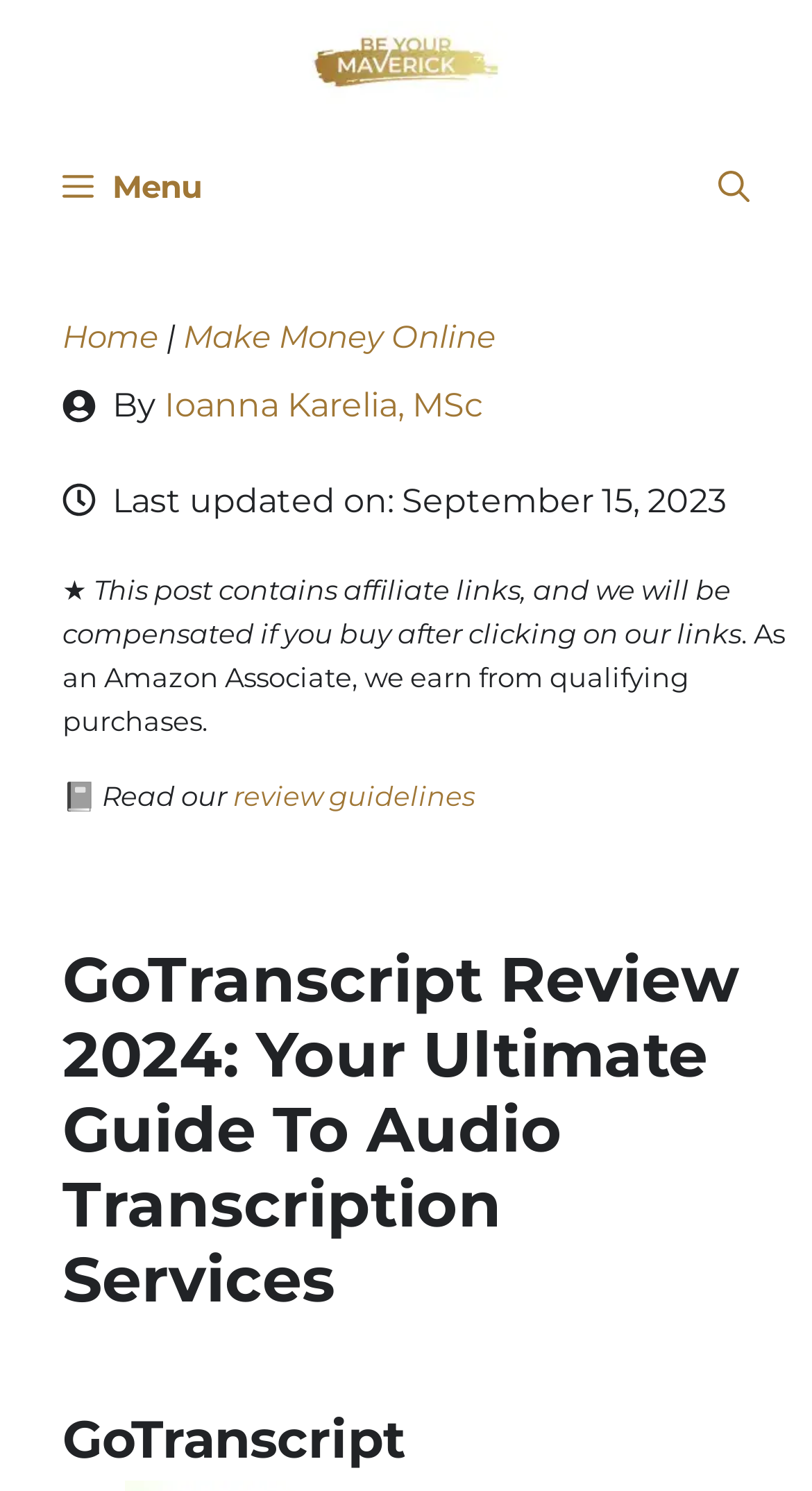Answer the following in one word or a short phrase: 
What is the rating of the article?

★